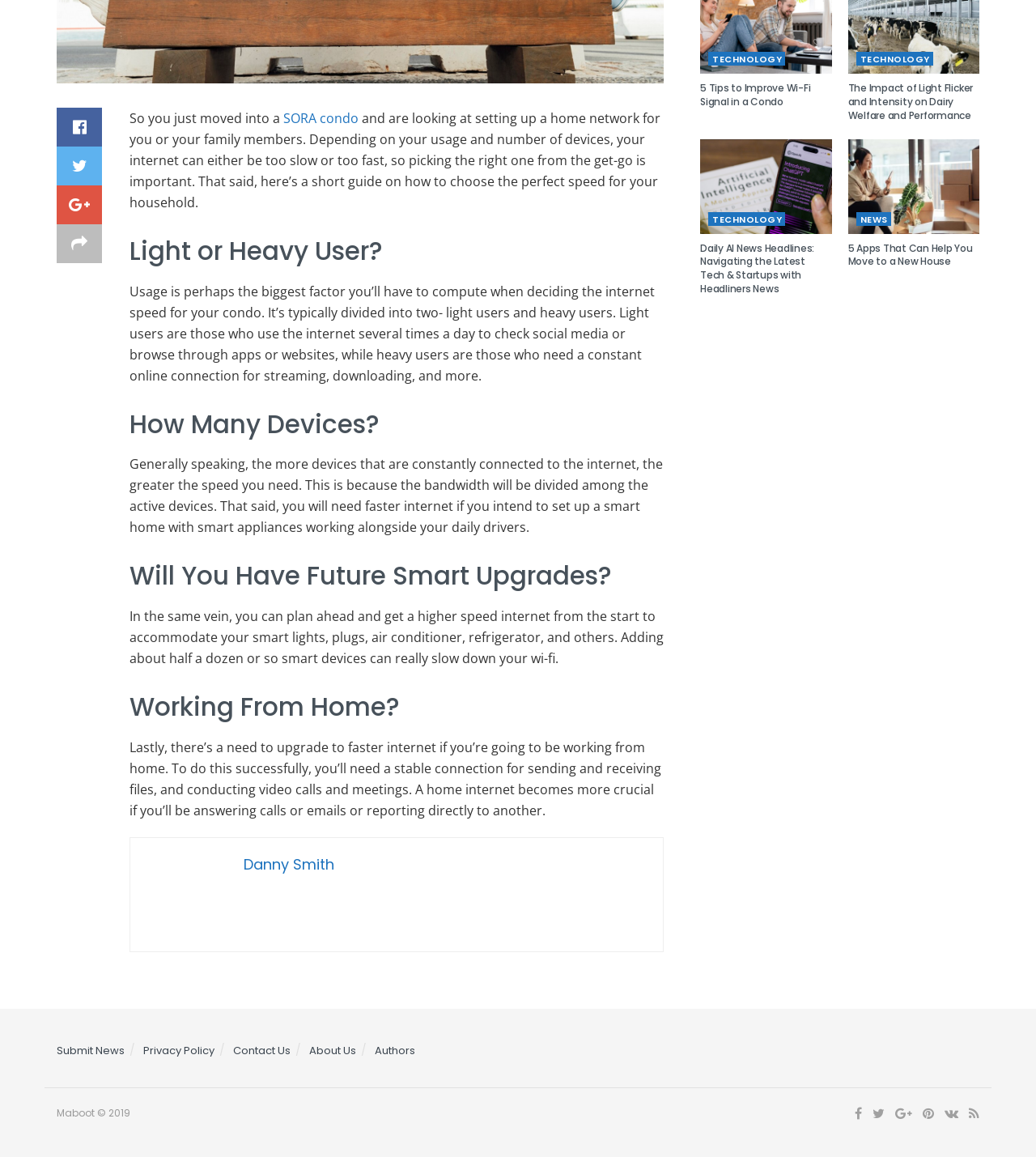Determine the bounding box coordinates in the format (top-left x, top-left y, bottom-right x, bottom-right y). Ensure all values are floating point numbers between 0 and 1. Identify the bounding box of the UI element described by: Главная

None